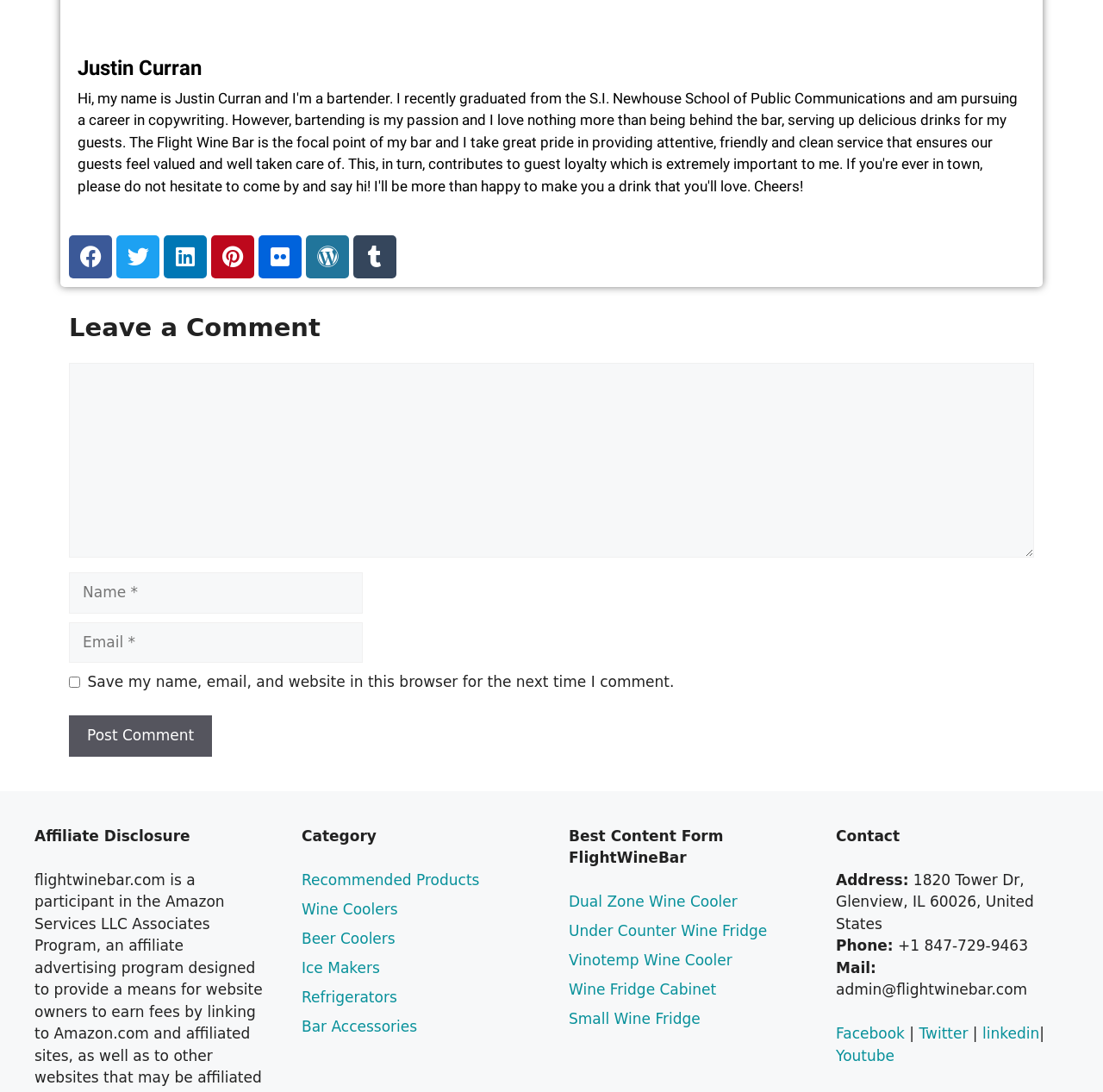How many categories are listed on the webpage?
Provide an in-depth and detailed explanation in response to the question.

The webpage has multiple link elements with category names, including 'Recommended Products', 'Wine Coolers', 'Beer Coolers', 'Ice Makers', 'Refrigerators', and 'Bar Accessories'. Counting these links, there are 6 categories listed on the webpage.